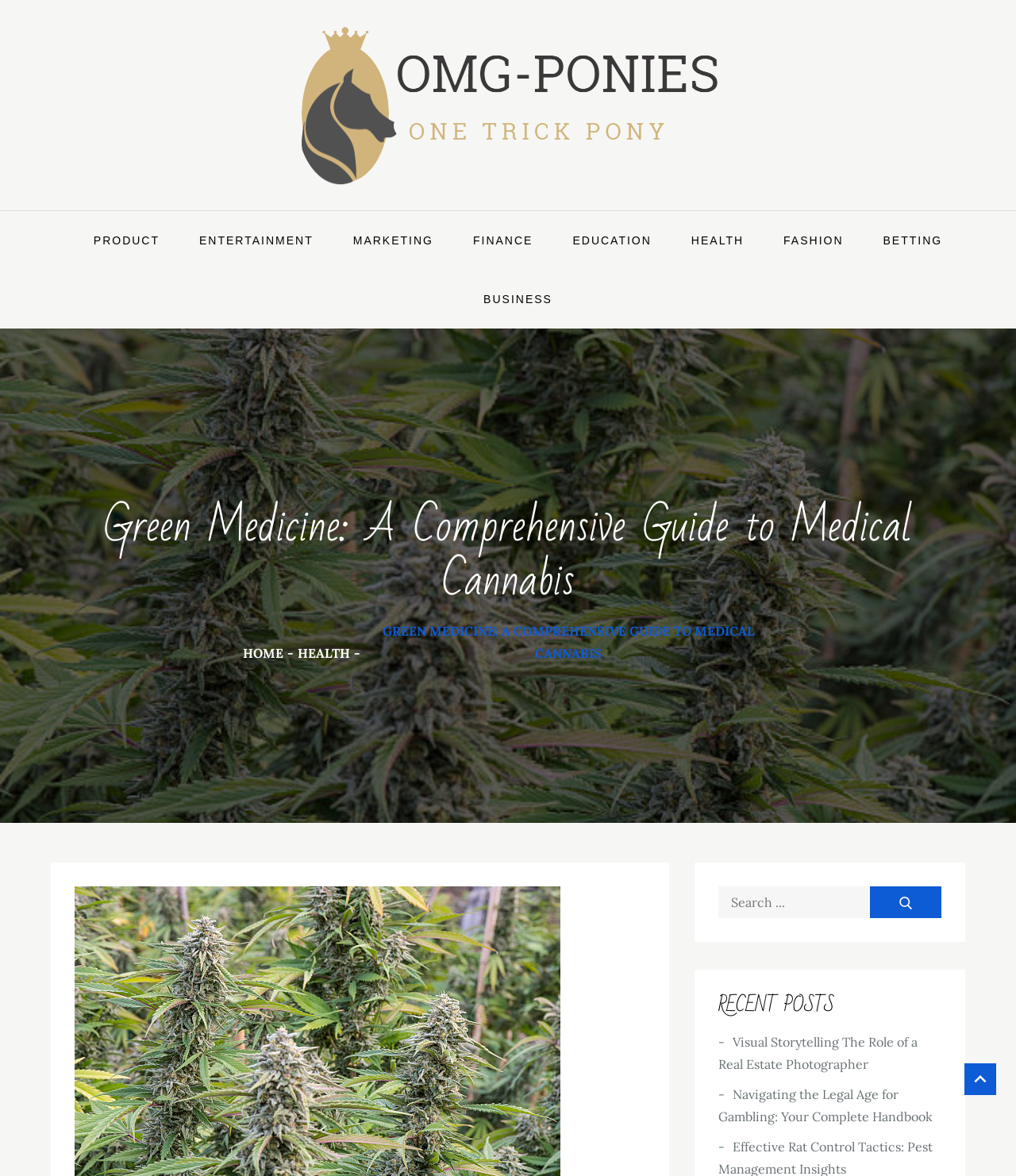Determine the bounding box of the UI component based on this description: "parent_node: Search for: value="Search"". The bounding box coordinates should be four float values between 0 and 1, i.e., [left, top, right, bottom].

[0.856, 0.754, 0.927, 0.781]